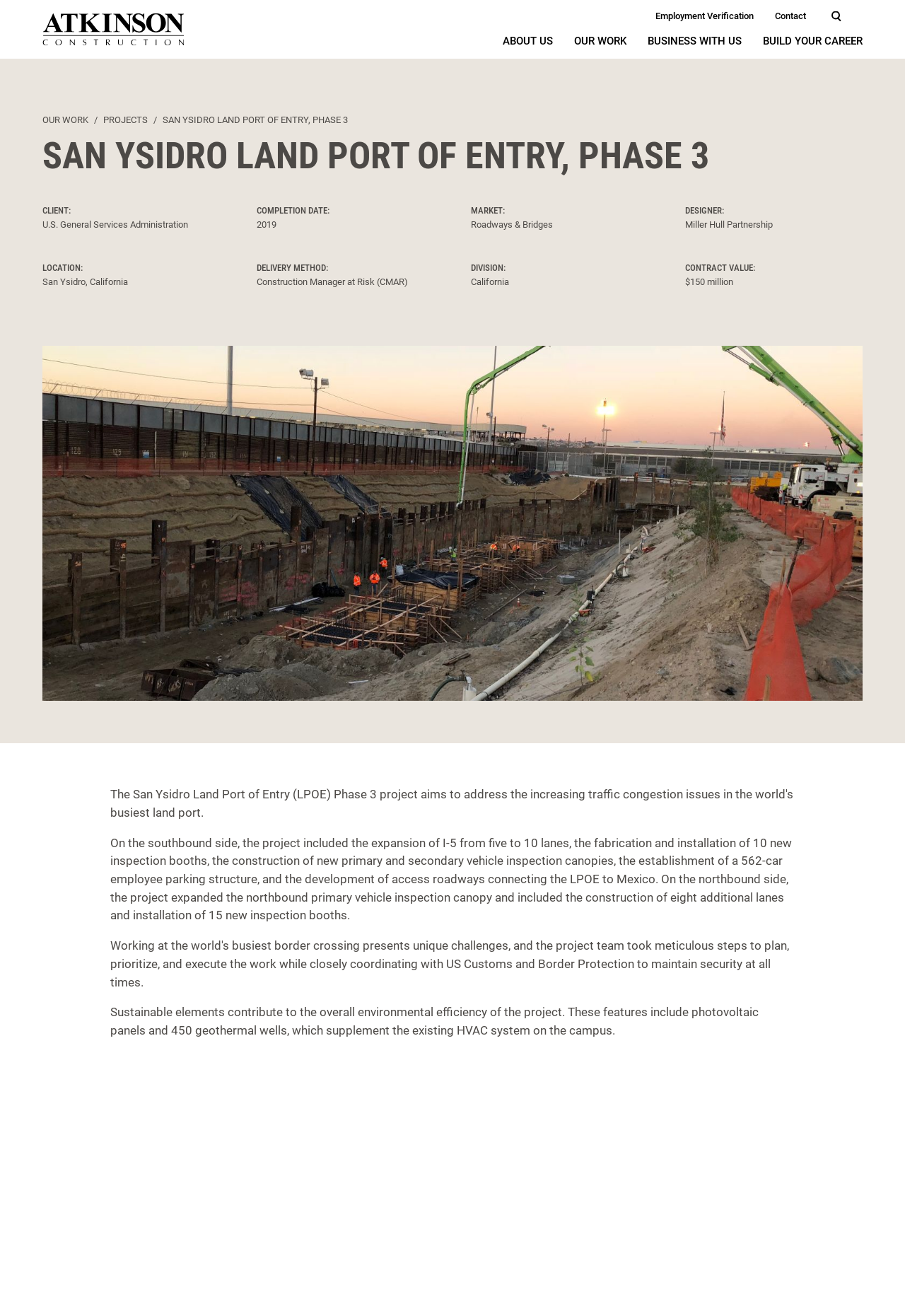Please determine the bounding box coordinates of the element to click in order to execute the following instruction: "Learn more about Covid-19 deep cleaning". The coordinates should be four float numbers between 0 and 1, specified as [left, top, right, bottom].

None